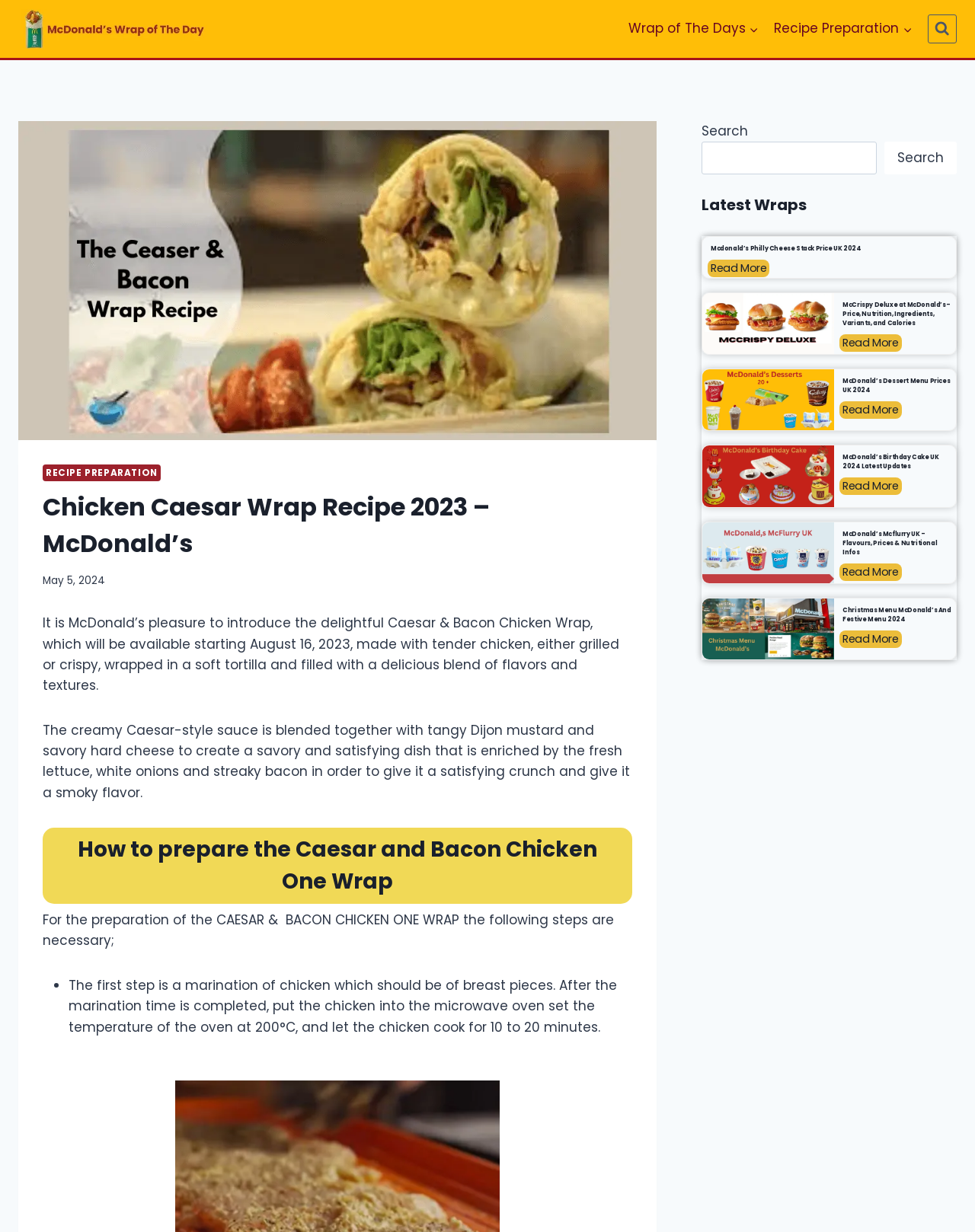Show the bounding box coordinates of the region that should be clicked to follow the instruction: "Expand the child menu."

[0.925, 0.009, 0.937, 0.038]